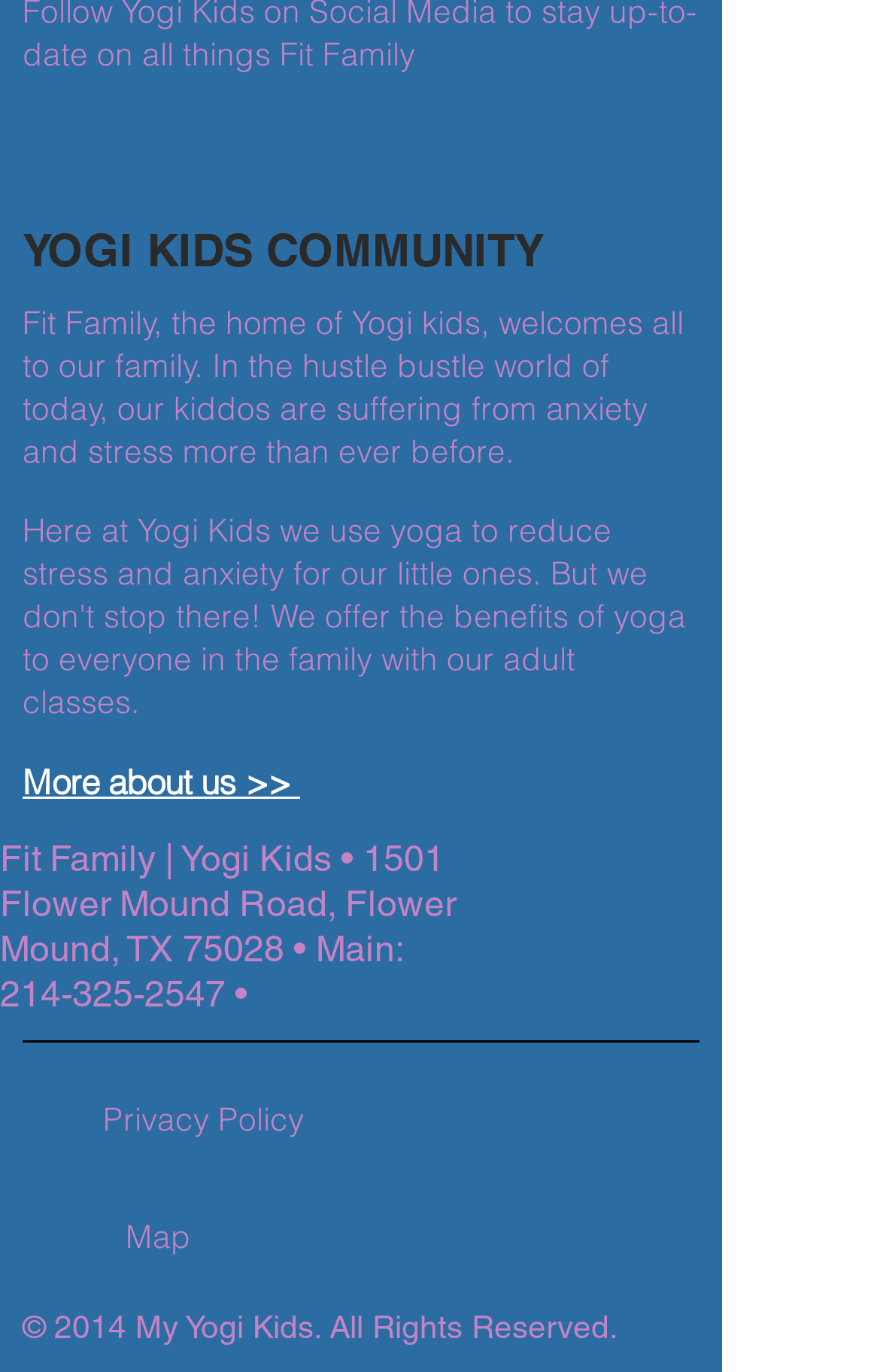Determine the bounding box coordinates for the HTML element mentioned in the following description: "Privacy Policy". The coordinates should be a list of four floats ranging from 0 to 1, represented as [left, top, right, bottom].

[0.026, 0.783, 0.436, 0.852]